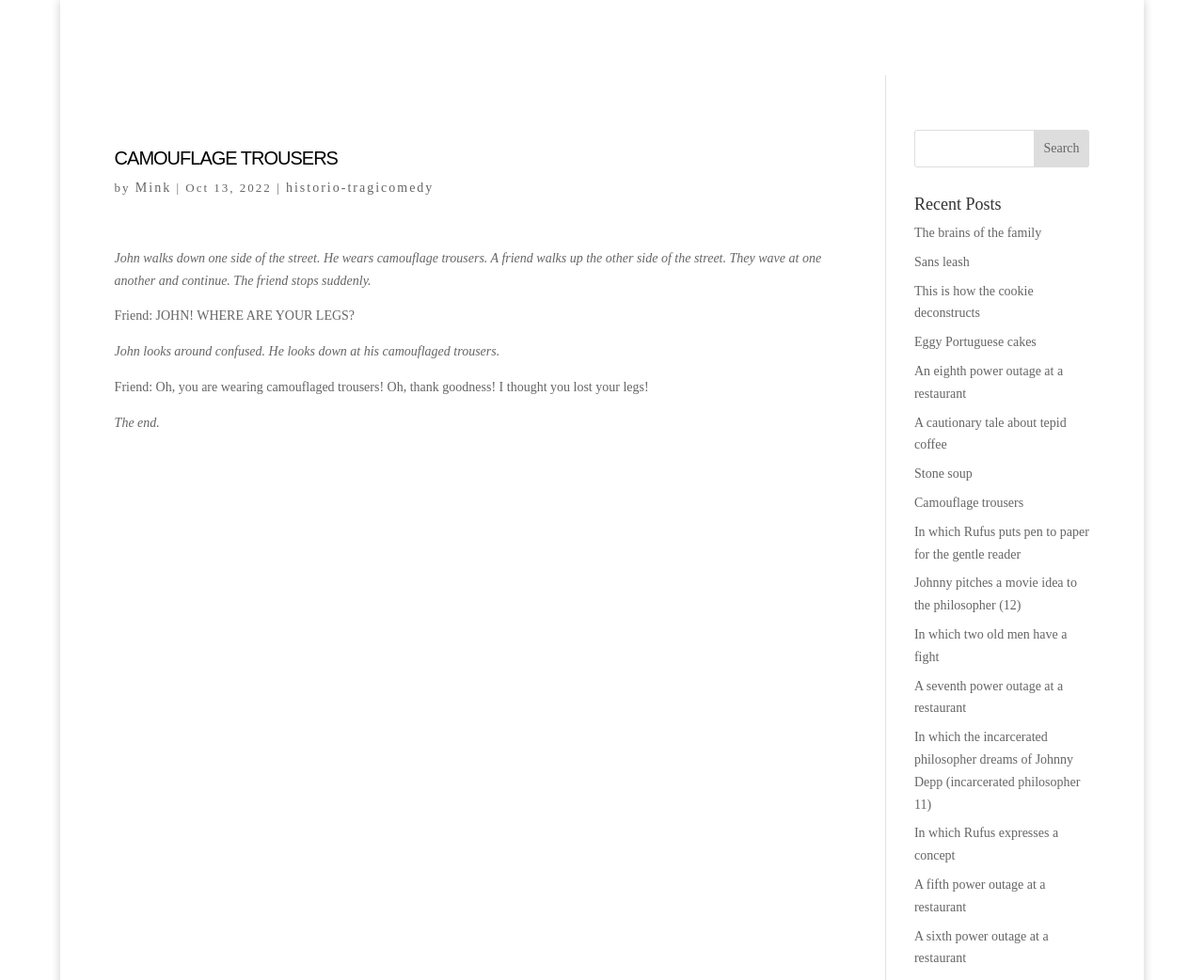Please identify the bounding box coordinates of the element's region that I should click in order to complete the following instruction: "Click on 'historio-tragicomedy'". The bounding box coordinates consist of four float numbers between 0 and 1, i.e., [left, top, right, bottom].

[0.237, 0.184, 0.36, 0.199]